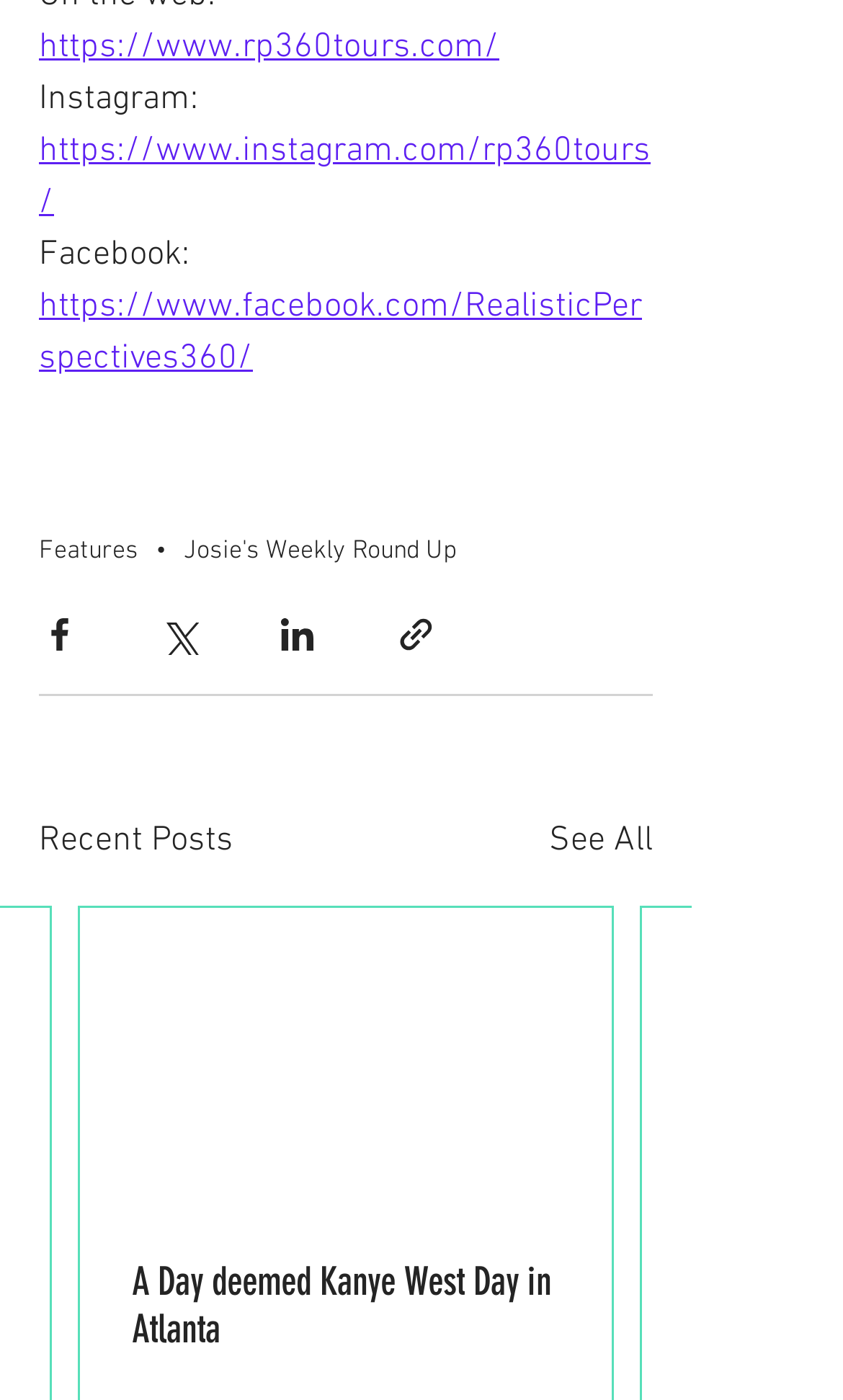Show me the bounding box coordinates of the clickable region to achieve the task as per the instruction: "Share via Facebook".

[0.046, 0.438, 0.095, 0.467]